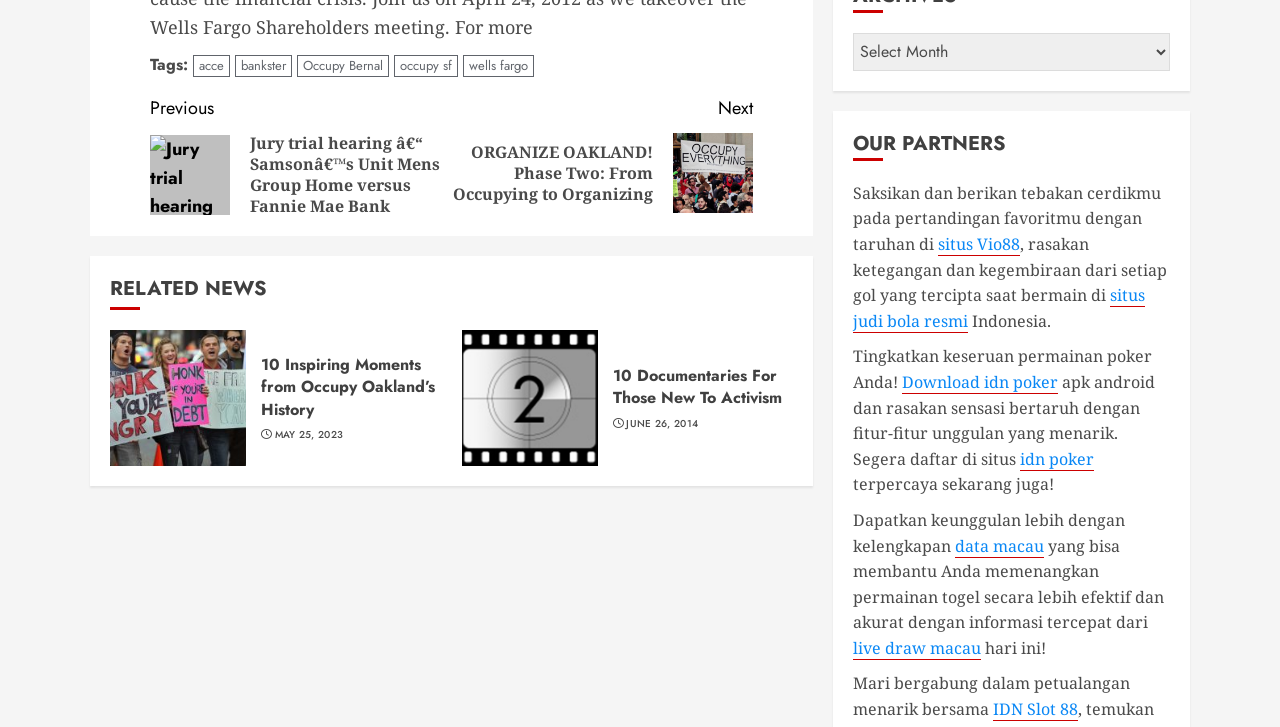Please specify the bounding box coordinates for the clickable region that will help you carry out the instruction: "Check the '10 Inspiring Moments from Occupy Oakland’s History' article".

[0.204, 0.487, 0.345, 0.579]